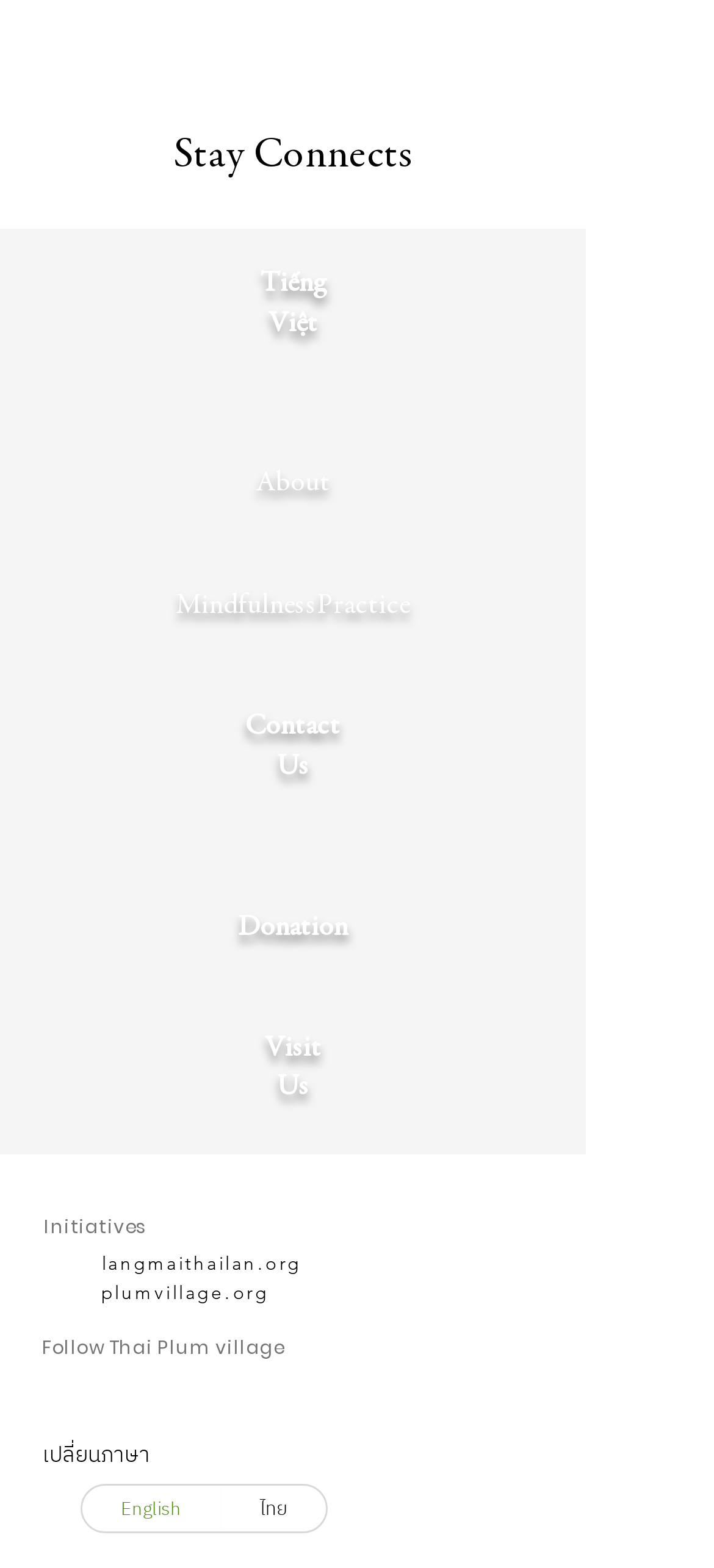Determine the bounding box coordinates of the clickable area required to perform the following instruction: "Visit the 'MindfulnessPractice' page". The coordinates should be represented as four float numbers between 0 and 1: [left, top, right, bottom].

[0.246, 0.377, 0.574, 0.395]